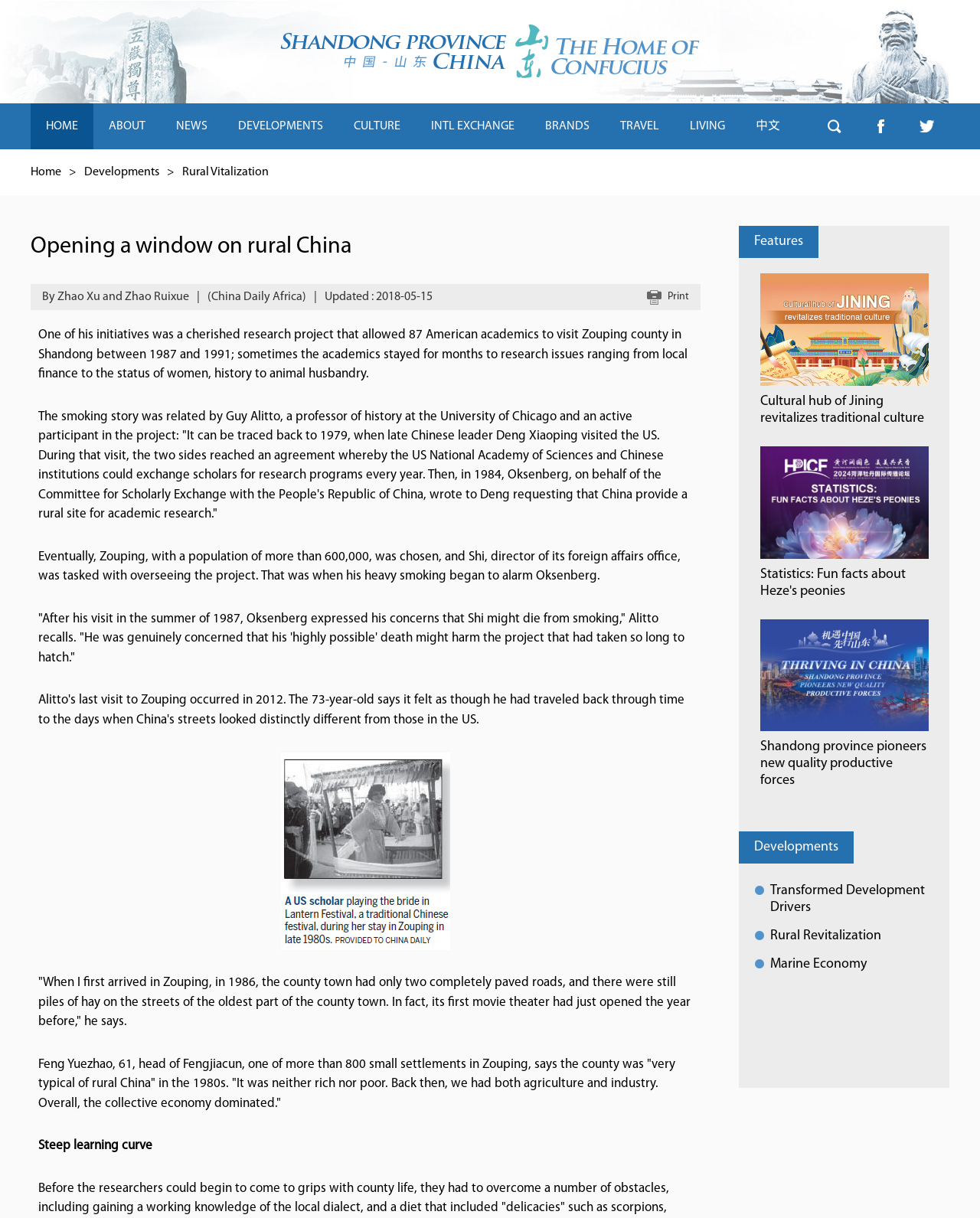Could you specify the bounding box coordinates for the clickable section to complete the following instruction: "Click INTL EXCHANGE"?

[0.424, 0.085, 0.541, 0.123]